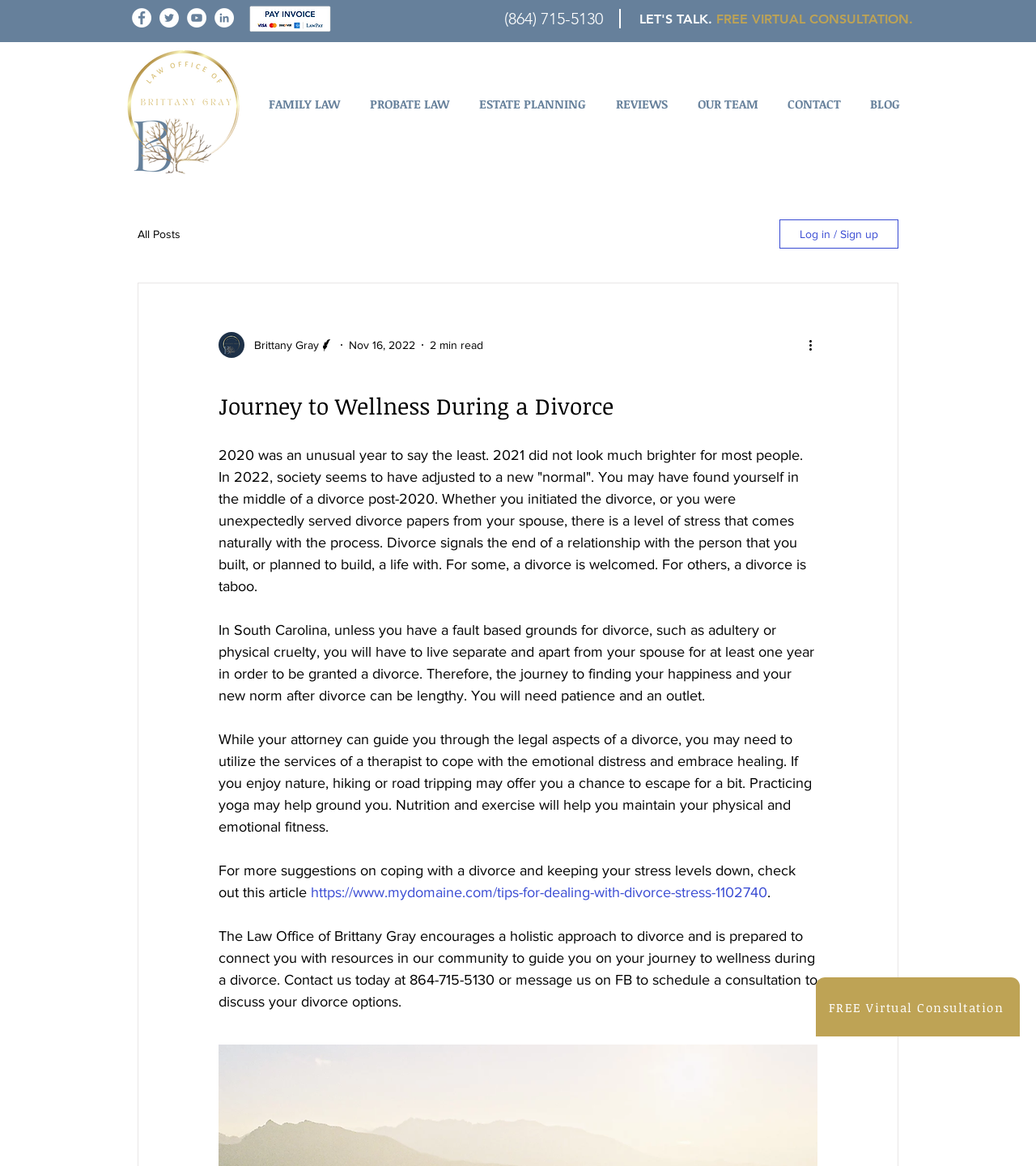Please find the bounding box coordinates (top-left x, top-left y, bottom-right x, bottom-right y) in the screenshot for the UI element described as follows: aria-label="More actions"

[0.778, 0.288, 0.797, 0.304]